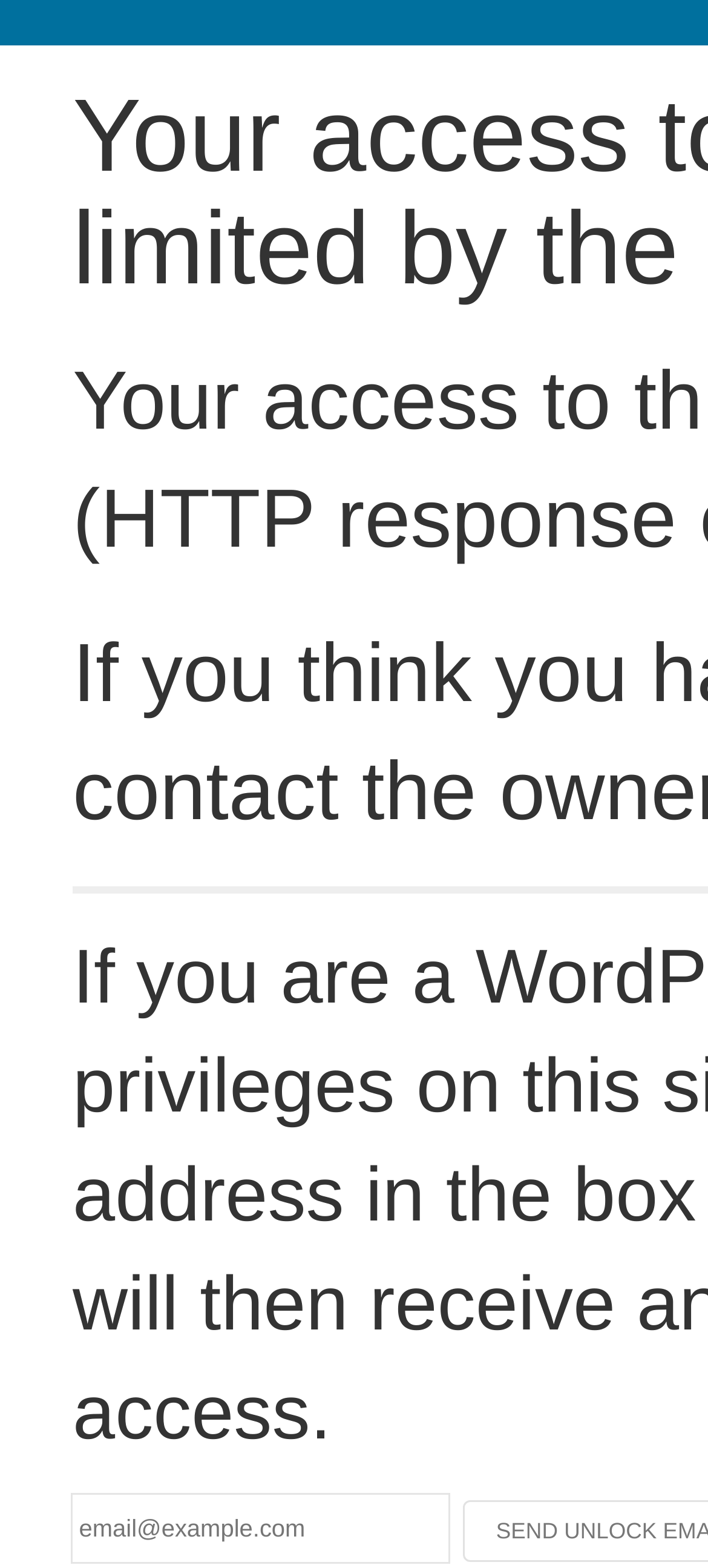Return the bounding box coordinates of the UI element that corresponds to this description: "name="email" placeholder="email@example.com"". The coordinates must be given as four float numbers in the range of 0 and 1, [left, top, right, bottom].

[0.103, 0.954, 0.633, 0.997]